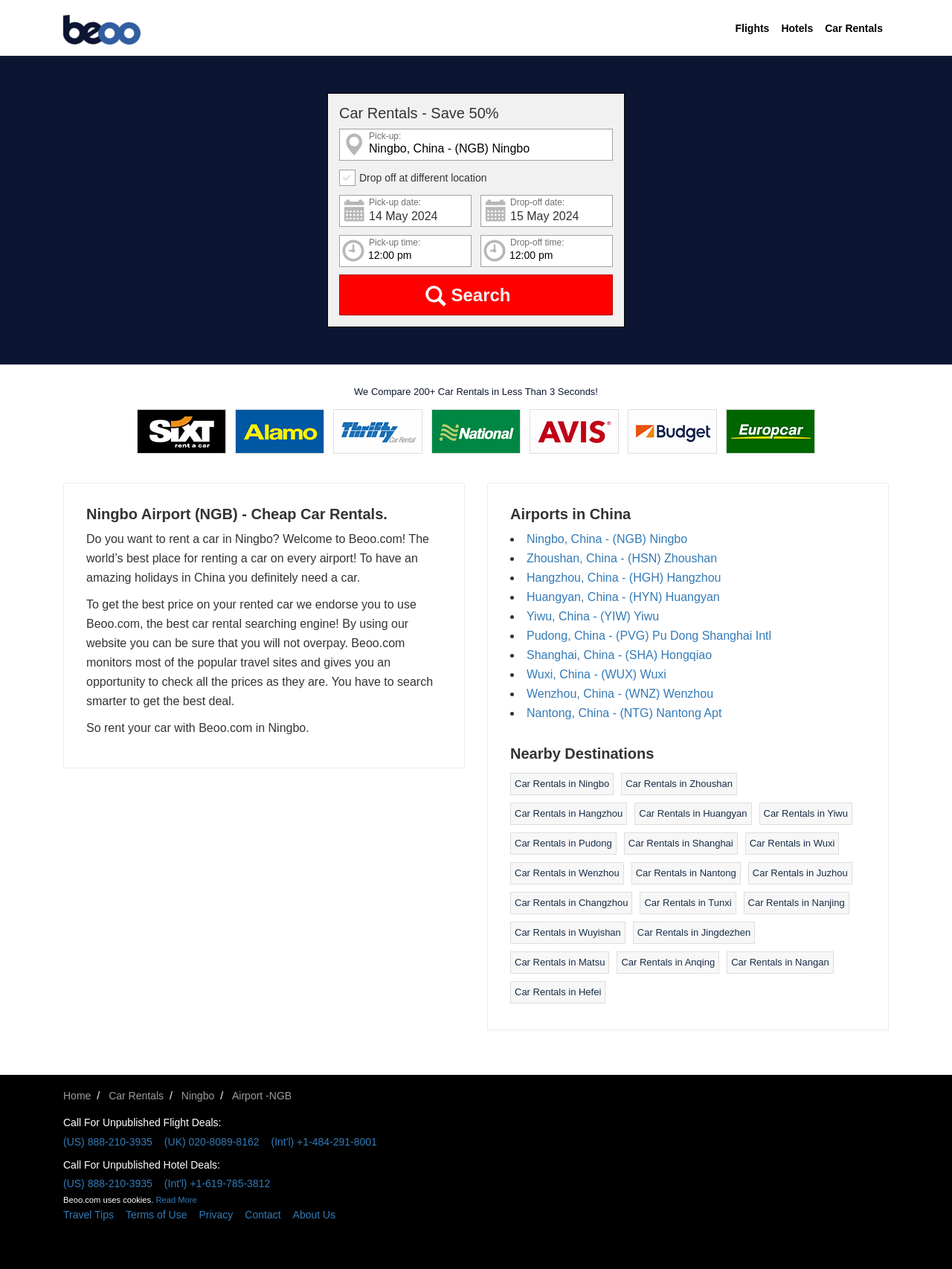How many airports are listed in the 'Airports in China' section?
Please answer using one word or phrase, based on the screenshot.

8